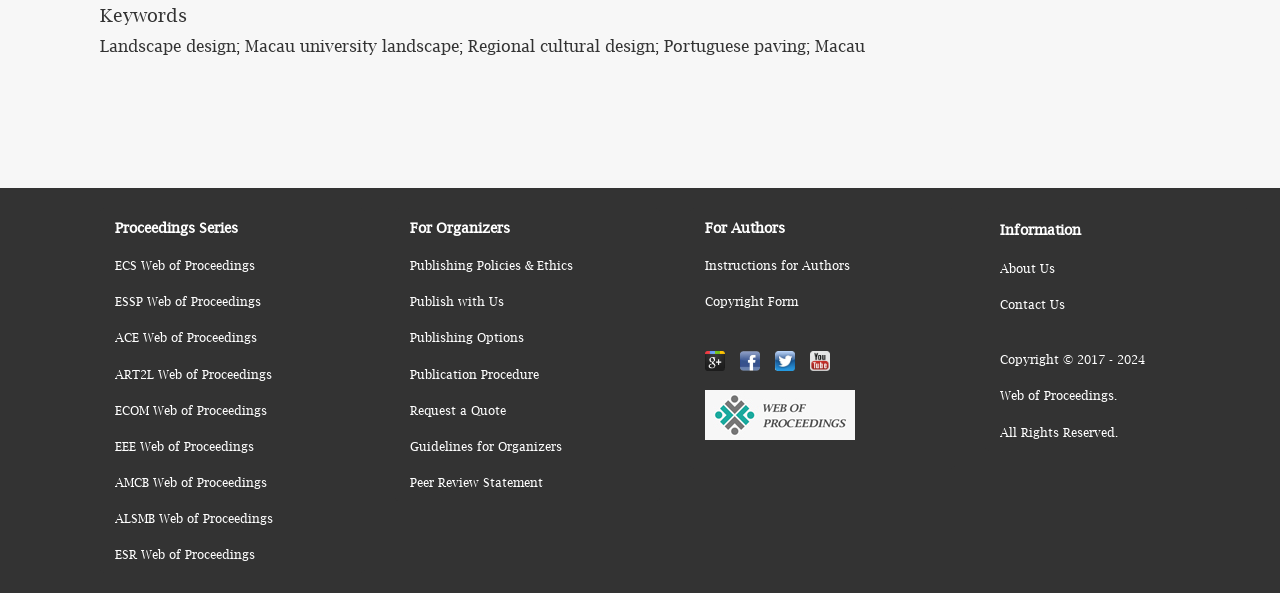What is the purpose of the links on the left side?
Please answer using one word or phrase, based on the screenshot.

Navigation